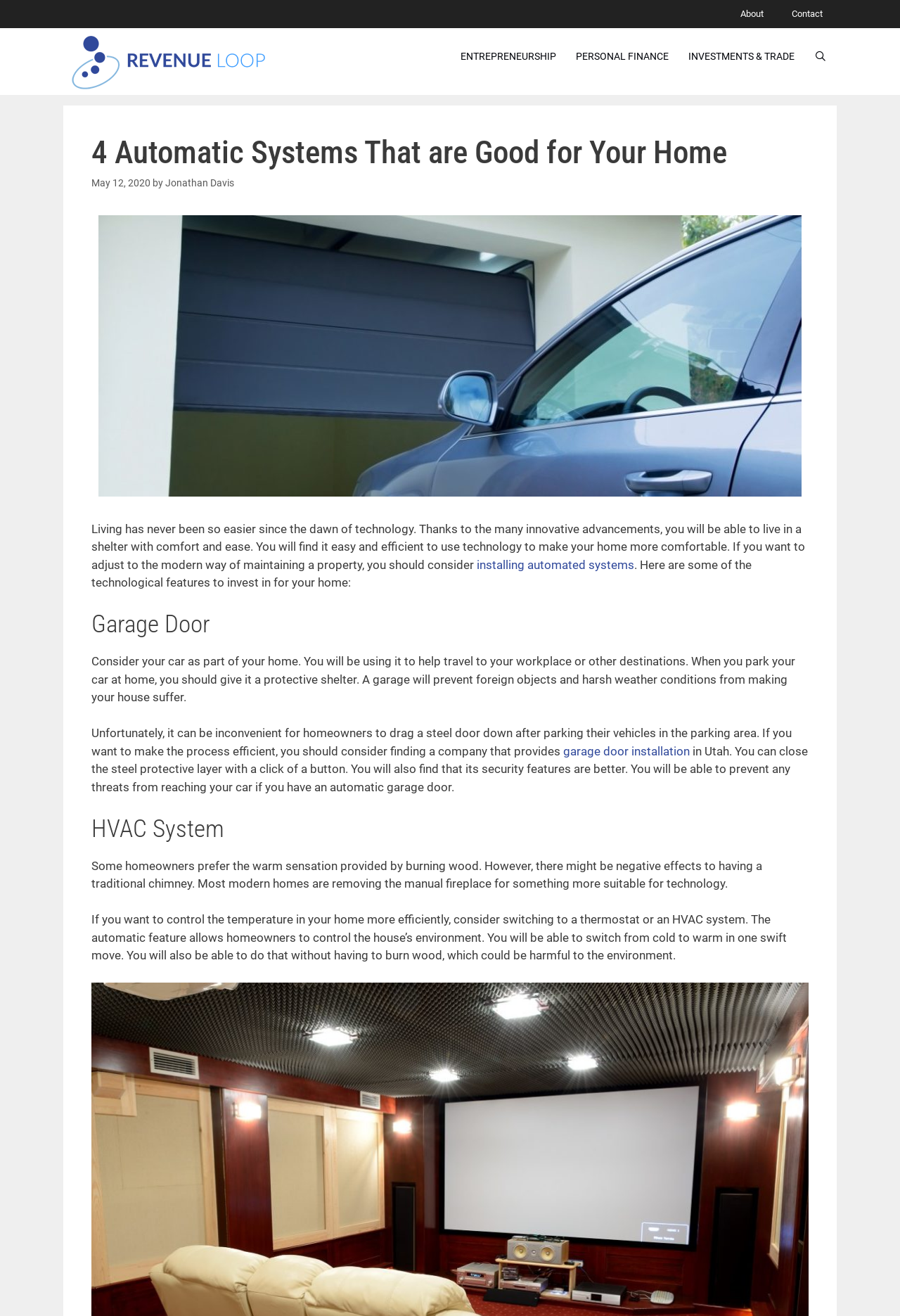Determine the bounding box coordinates of the area to click in order to meet this instruction: "Click on the 'garage door installation' link".

[0.626, 0.565, 0.766, 0.576]